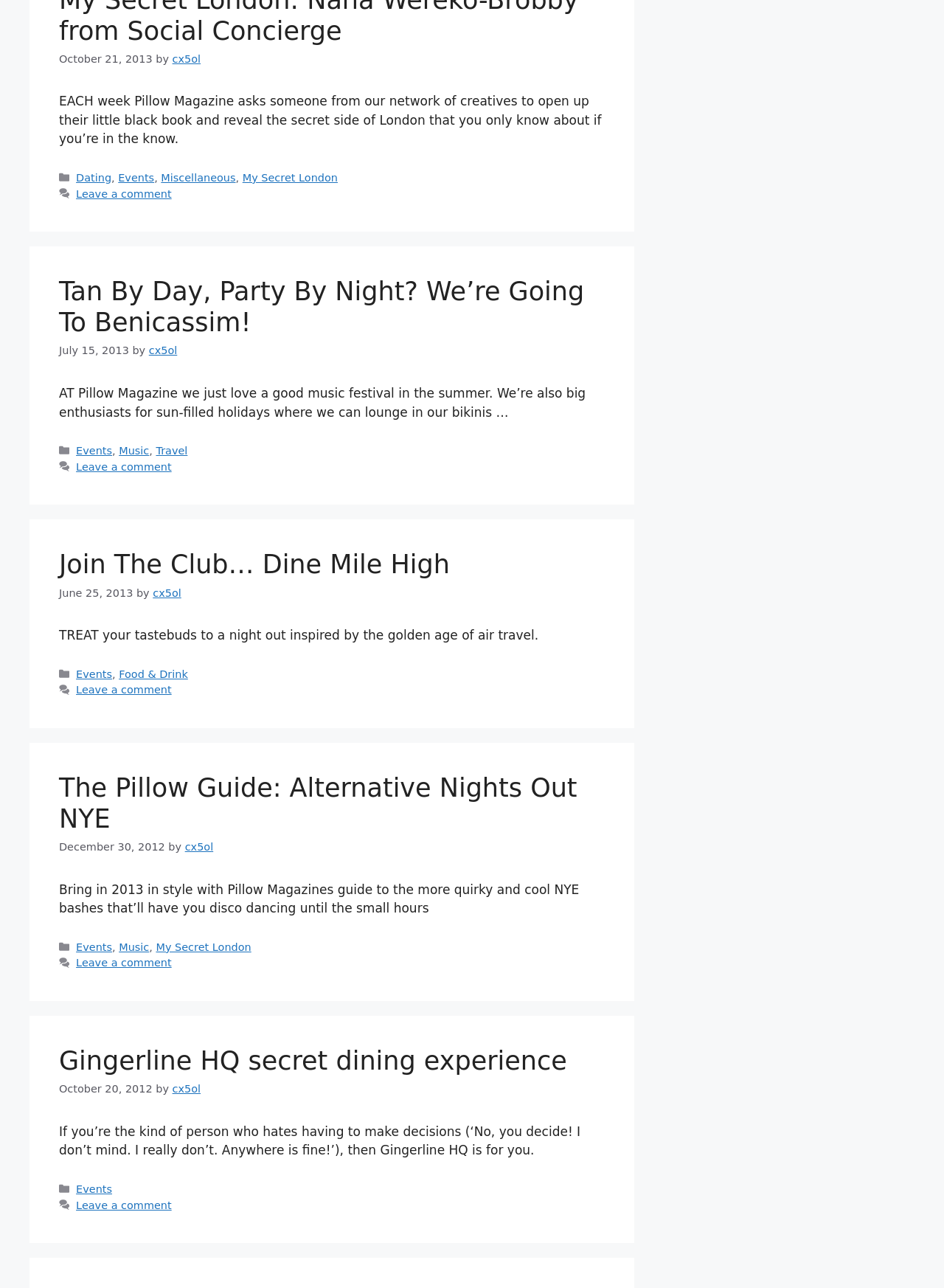Use a single word or phrase to respond to the question:
What is the theme of the article 'The Pillow Guide: Alternative Nights Out NYE'?

NYE bashes